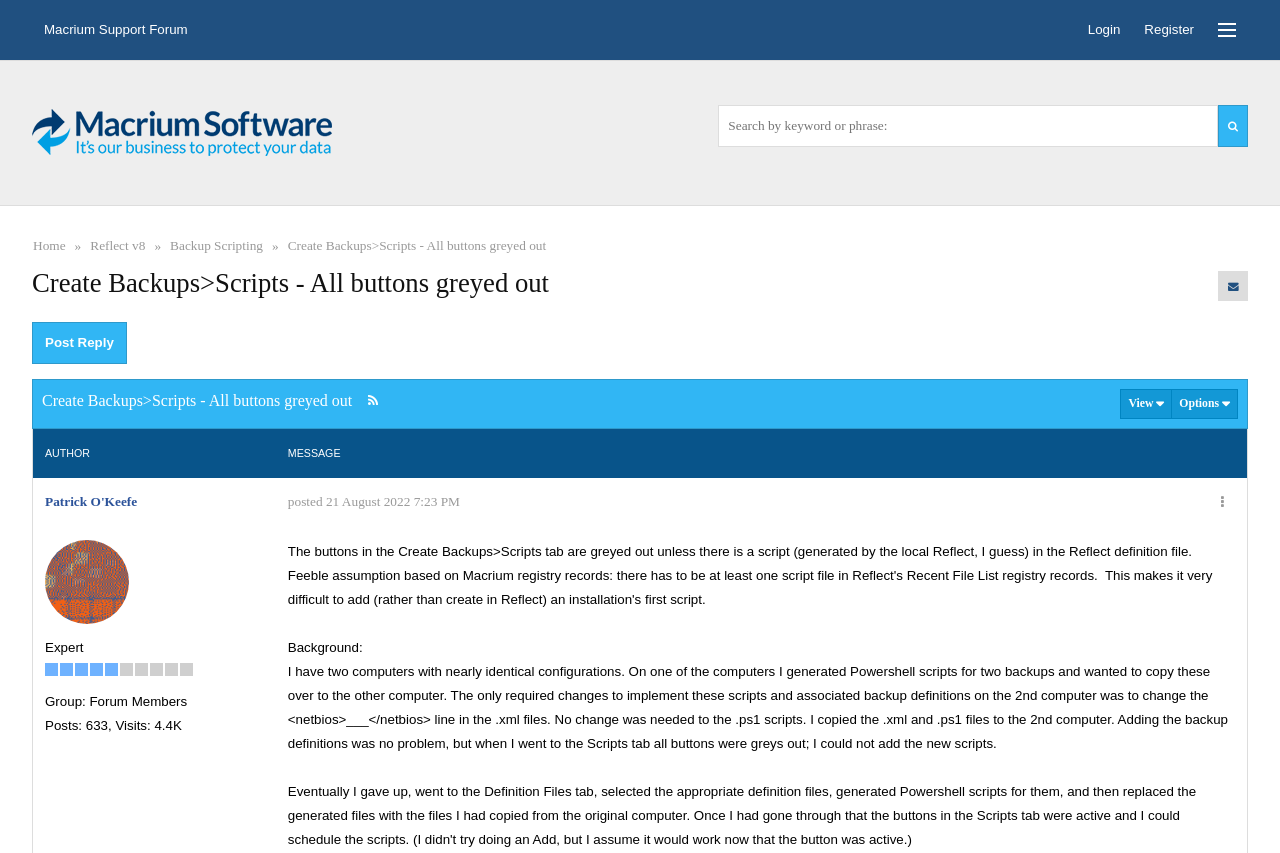Please answer the following question as detailed as possible based on the image: 
What is the purpose of the Scripts tab?

The Scripts tab is where the user can add new scripts, as mentioned in the text 'when I went to the Scripts tab all buttons were greyed out; I could not add the new scripts.' This implies that the Scripts tab is used to add scripts, but in this case, the buttons were greyed out, preventing the user from doing so.